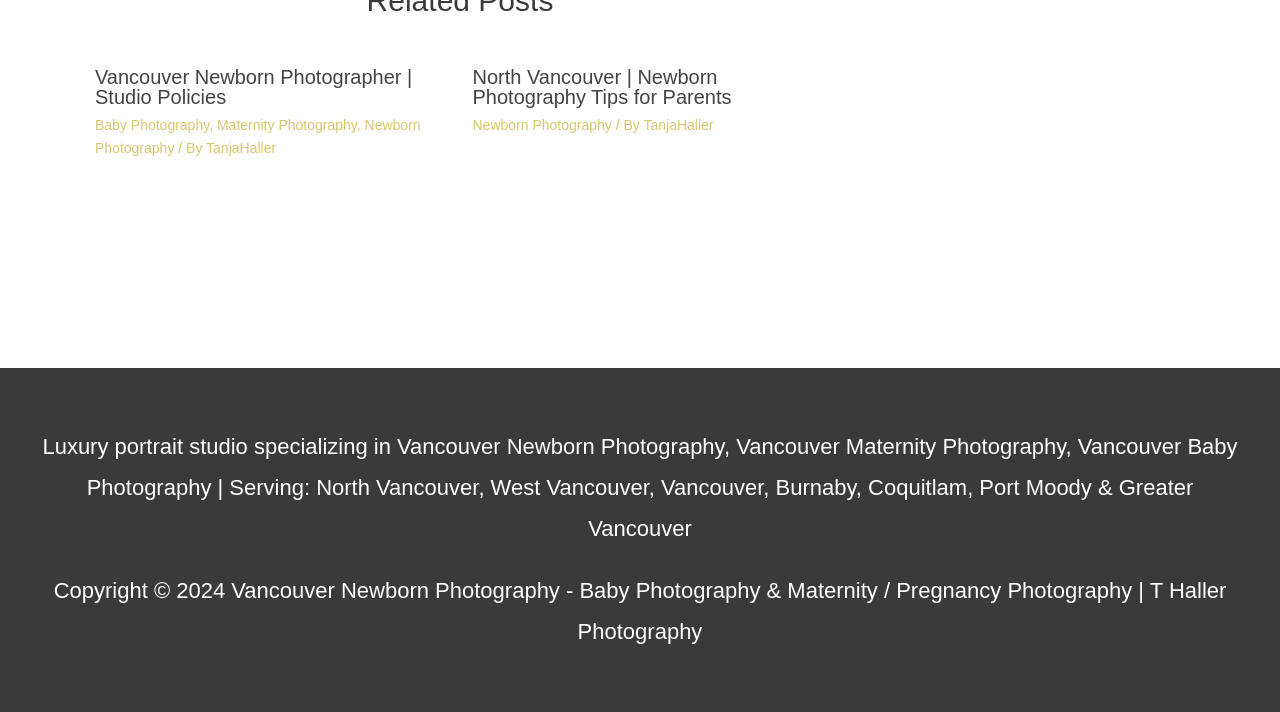Answer in one word or a short phrase: 
What is the name of the photography studio?

T Haller Photography